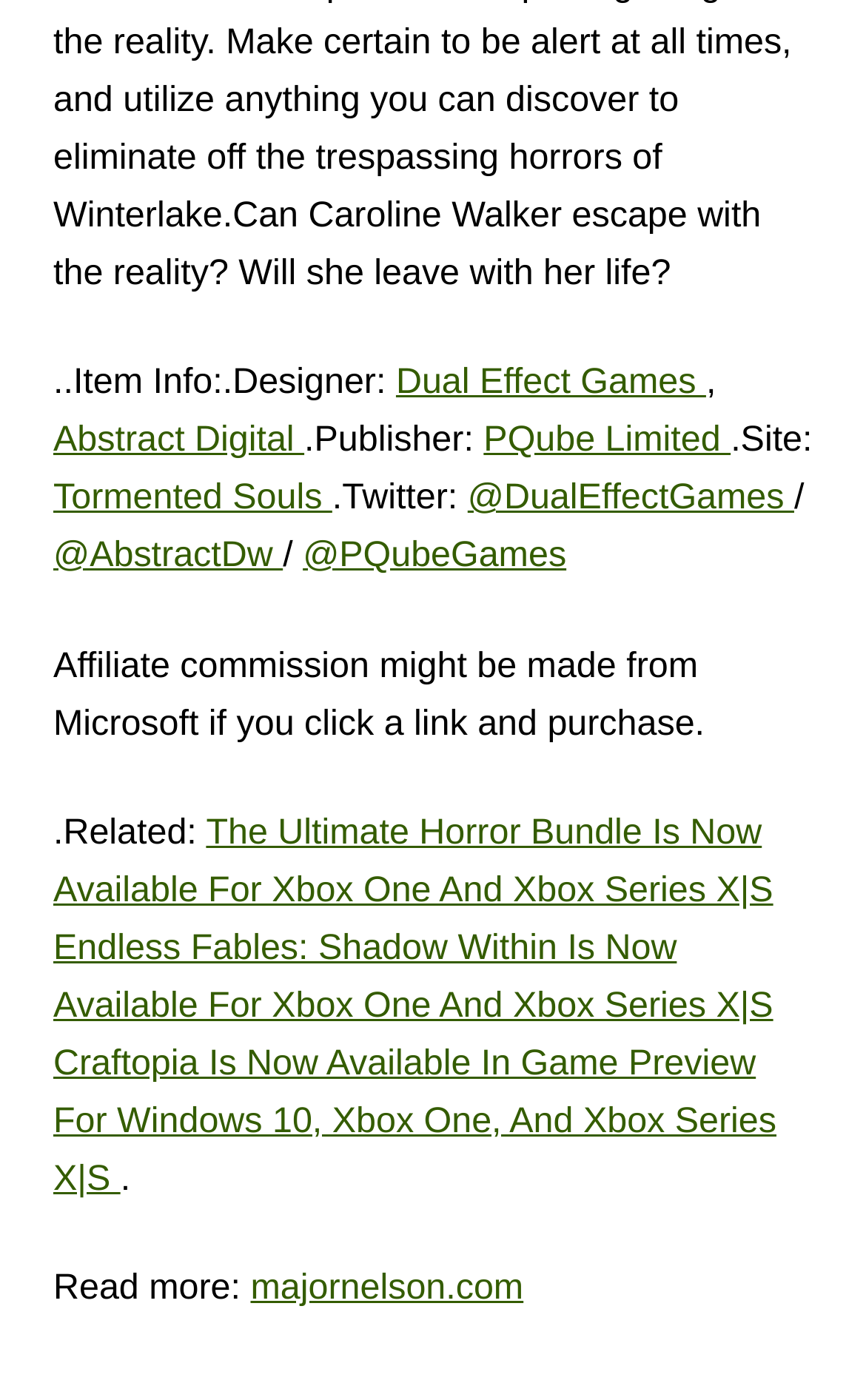What is the publisher of the item?
Please provide a single word or phrase as the answer based on the screenshot.

PQube Limited